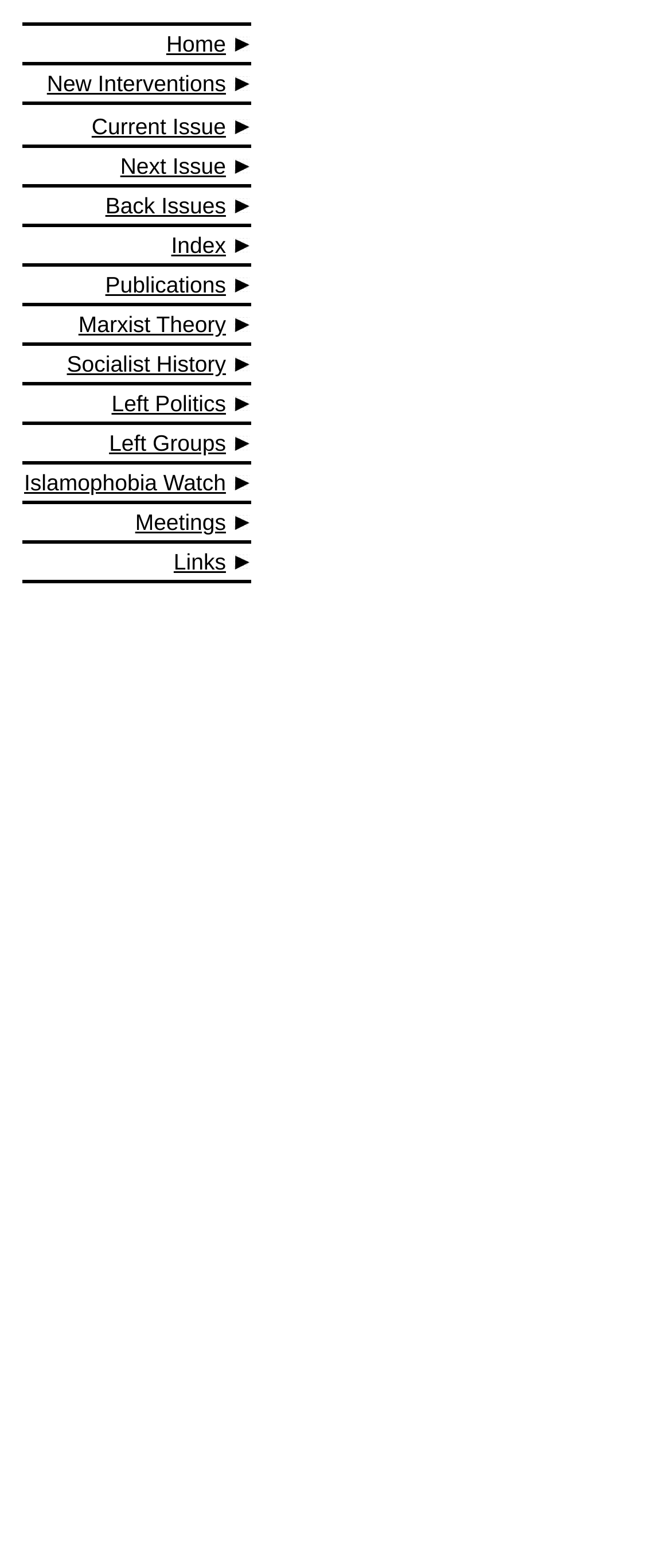Generate a thorough caption that explains the contents of the webpage.

The webpage is divided into a table with multiple rows, each containing a grid cell with a link and an image. There are 25 rows in total, with the first row being empty. The links are positioned to the left of the images, and both are centered horizontally within their respective grid cells.

Starting from the top, the first link is "Home", followed by "New Interventions", "Current Issue", "Next Issue", "Back Issues", "Index", "Publications", "Marxist Theory", "Socialist History", "Left Politics", "Left Groups", "Islamophobia Watch", and "Meetings". Each link is accompanied by an image to its right.

The links are evenly spaced and take up most of the vertical space on the webpage. The images are smaller and positioned to the right of their corresponding links. The overall layout is organized and easy to navigate, with a clear separation between each row.